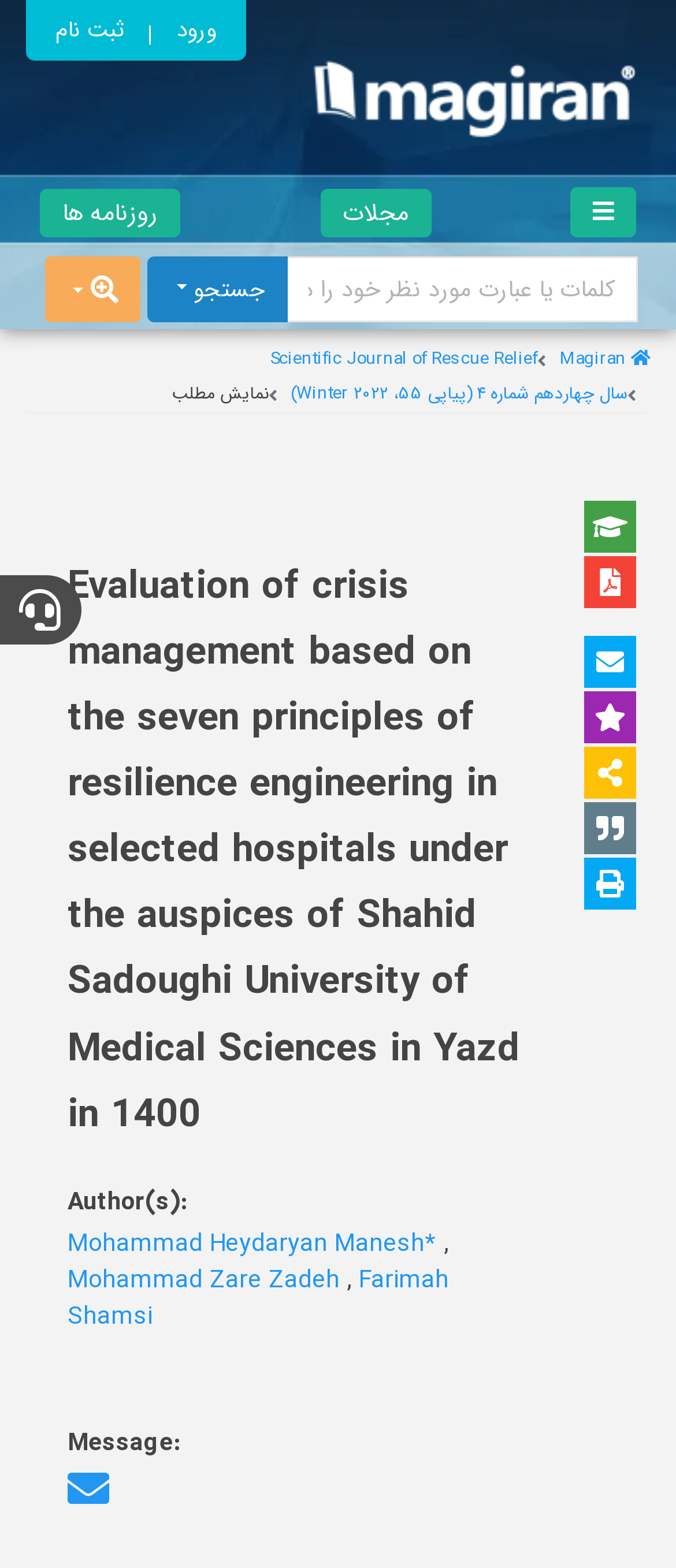Locate the bounding box coordinates of the element I should click to achieve the following instruction: "view the article details".

[0.1, 0.346, 0.782, 0.742]